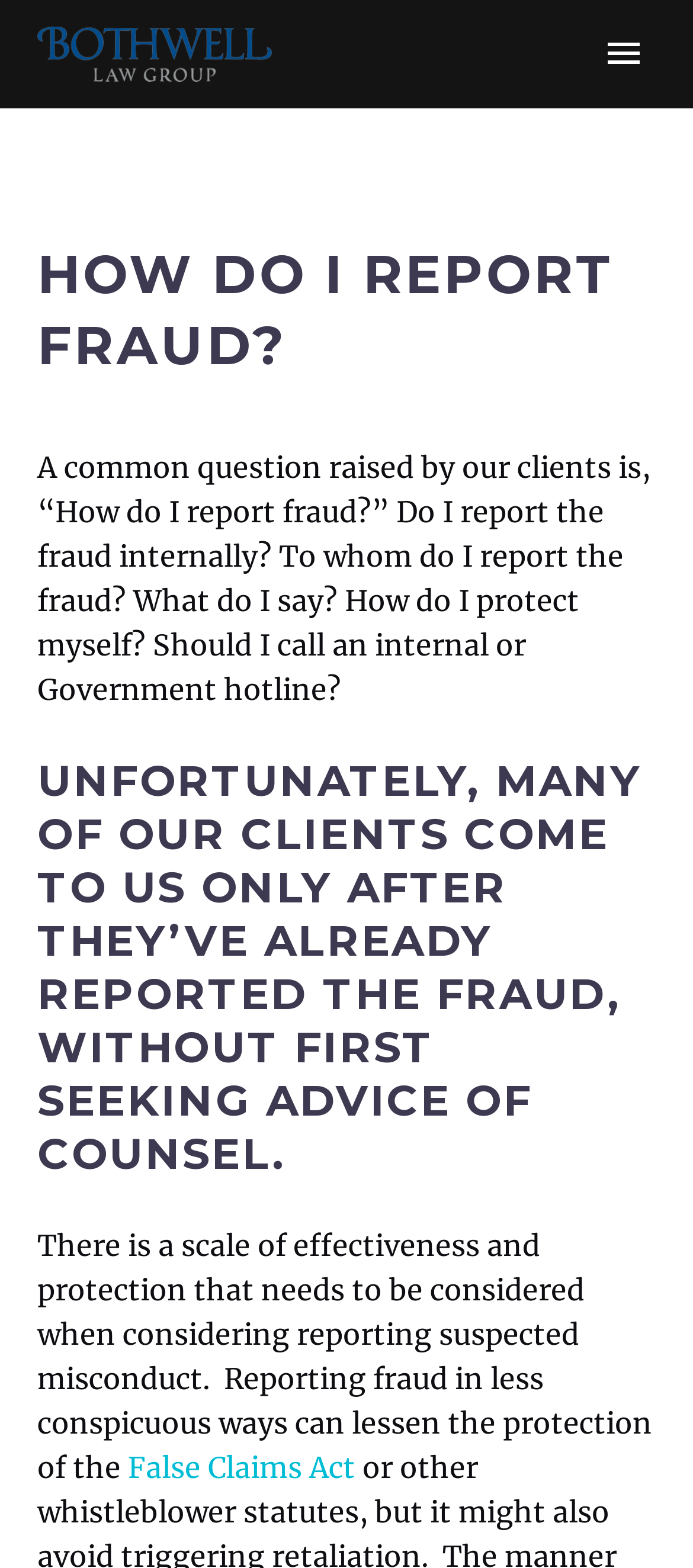What is the name of the law group?
Please provide a detailed and comprehensive answer to the question.

The name of the law group can be found in the title of the webpage, which is 'How Do I Report Fraud | Reporting Suspected Fraud | Bothwell Law Group'.